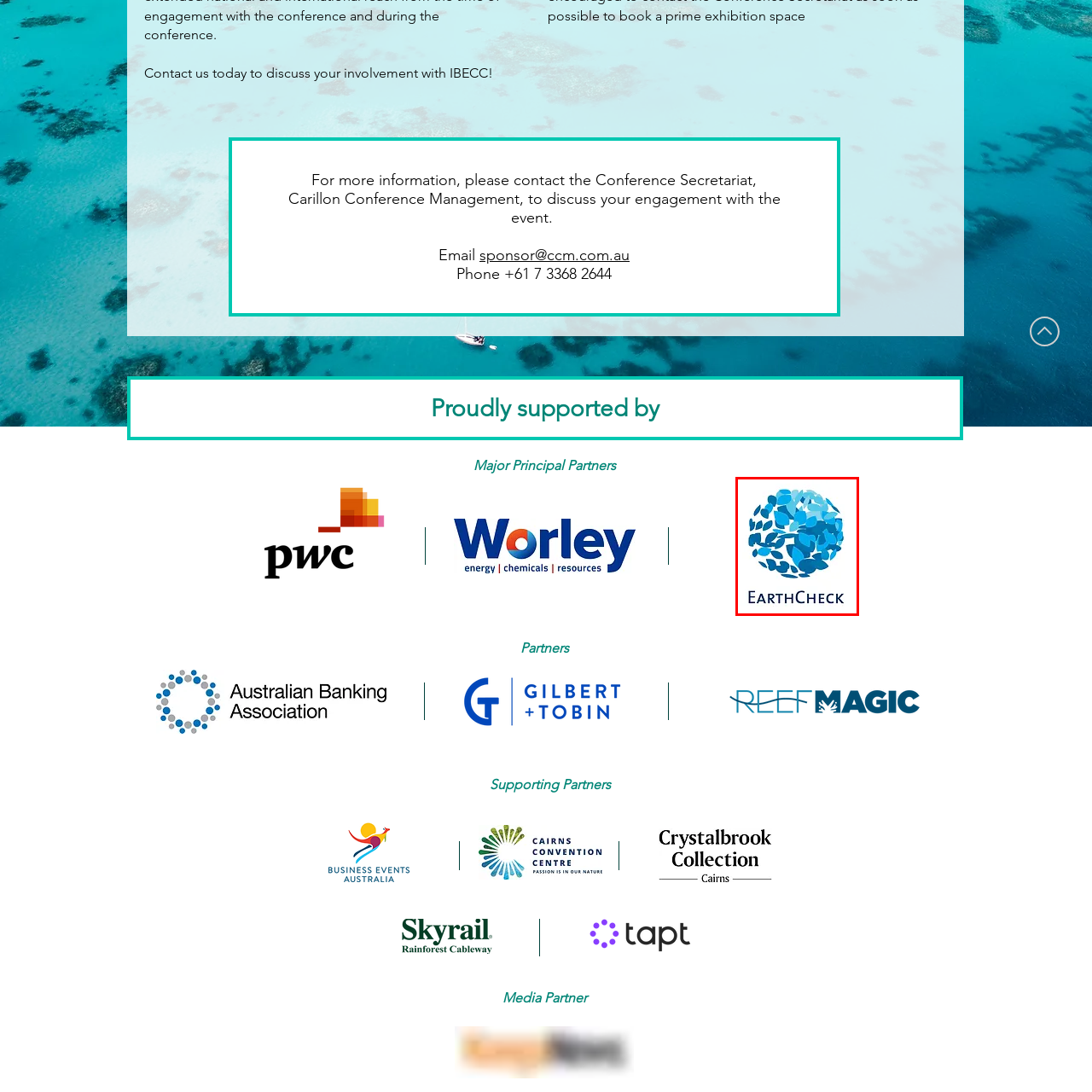Write a detailed description of the image enclosed in the red-bordered box.

The image features the EarthCheck logo, which depicts a stylized globe composed of overlapping leaves in varying shades of blue. This design symbolizes sustainability and environmental stewardship, reflecting EarthCheck's commitment to promoting responsible travel and tourism practices. Below the globe, the name "EarthCheck" is prominently displayed, indicating the organization’s role in helping businesses achieve environmentally responsible operations and certifications. The overall aesthetic conveys a sense of harmony with nature, aligning with EarthCheck's mission to support global sustainability efforts.